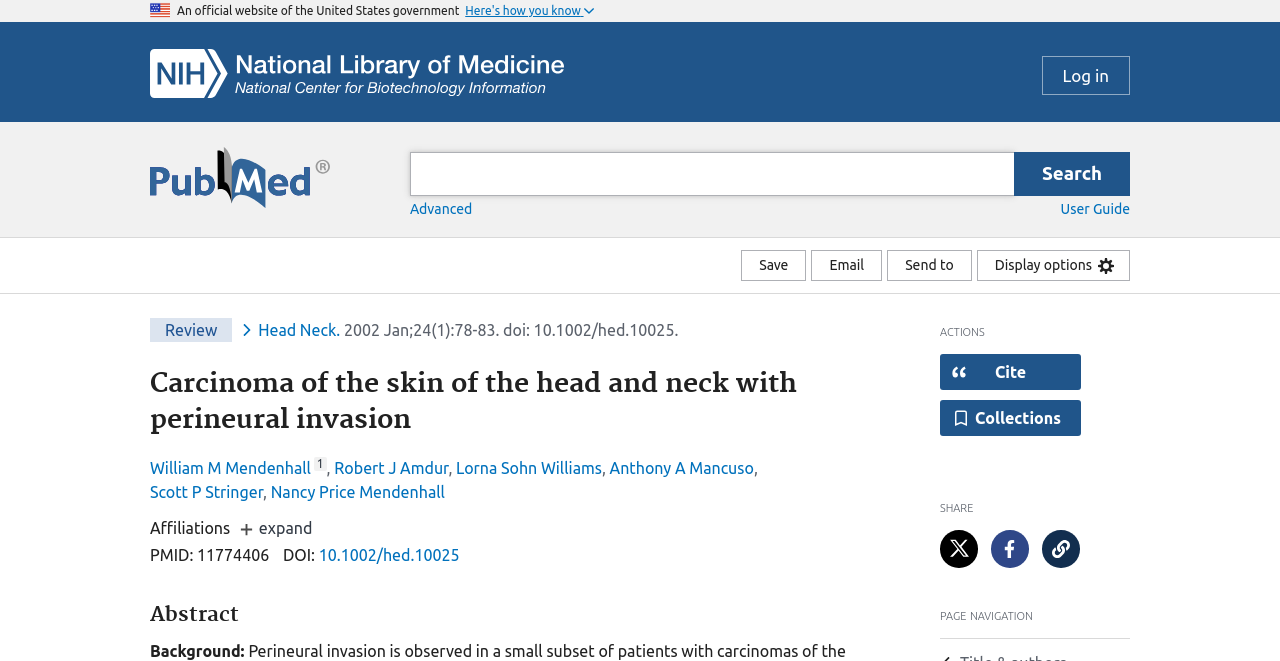Offer a meticulous caption that includes all visible features of the webpage.

This webpage appears to be a scientific article from PubMed, a government website. At the top, there is a header section with a U.S. flag icon, a logo, and a button to log in. Below this, there is a search bar with a PubMed logo and a button to search. 

To the right of the search bar, there are links to "Advanced" and "User Guide" options. Below this, there are buttons to "Save", "Email", and "Send to" the article, as well as a "Display options" button. 

The main content of the article begins with a heading that reads "Carcinoma of the skin of the head and neck with perineural invasion". Below this, there are links to the authors' names, followed by their affiliations. 

The article's abstract is divided into sections, including "Background", which is the first section. The text of the abstract is not summarized here, but it appears to discuss the topic of perineural invasion in skin cancer patients. 

Throughout the page, there are various buttons and links to navigate the article, including options to cite the article, save it to a collection, and share it on social media.